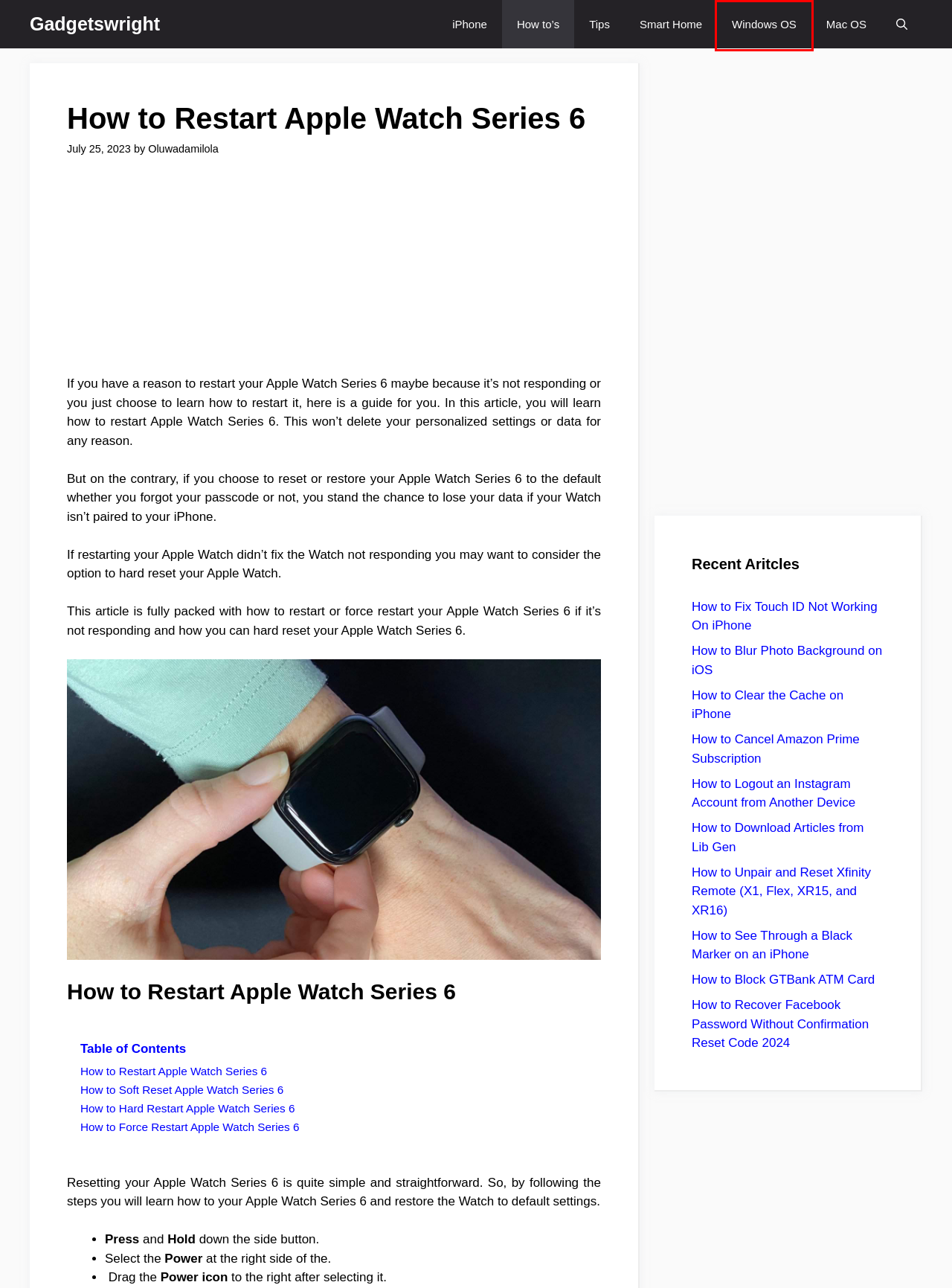Review the screenshot of a webpage that includes a red bounding box. Choose the most suitable webpage description that matches the new webpage after clicking the element within the red bounding box. Here are the candidates:
A. Fix Touch ID Not Working On iPhone – How to Fix - Gadgetswright
B. iPhone Archives - Gadgetswright
C. Windows OS Archives - Gadgetswright
D. Gadgetswright
E. How to Cancel Subscriptions on Amazon Prime Video
F. How to Recover Facebook Password Without Confirmation Reset Code
G. Tips Archives - Gadgetswright
H. How to Logout of Instagram on All Devices

C